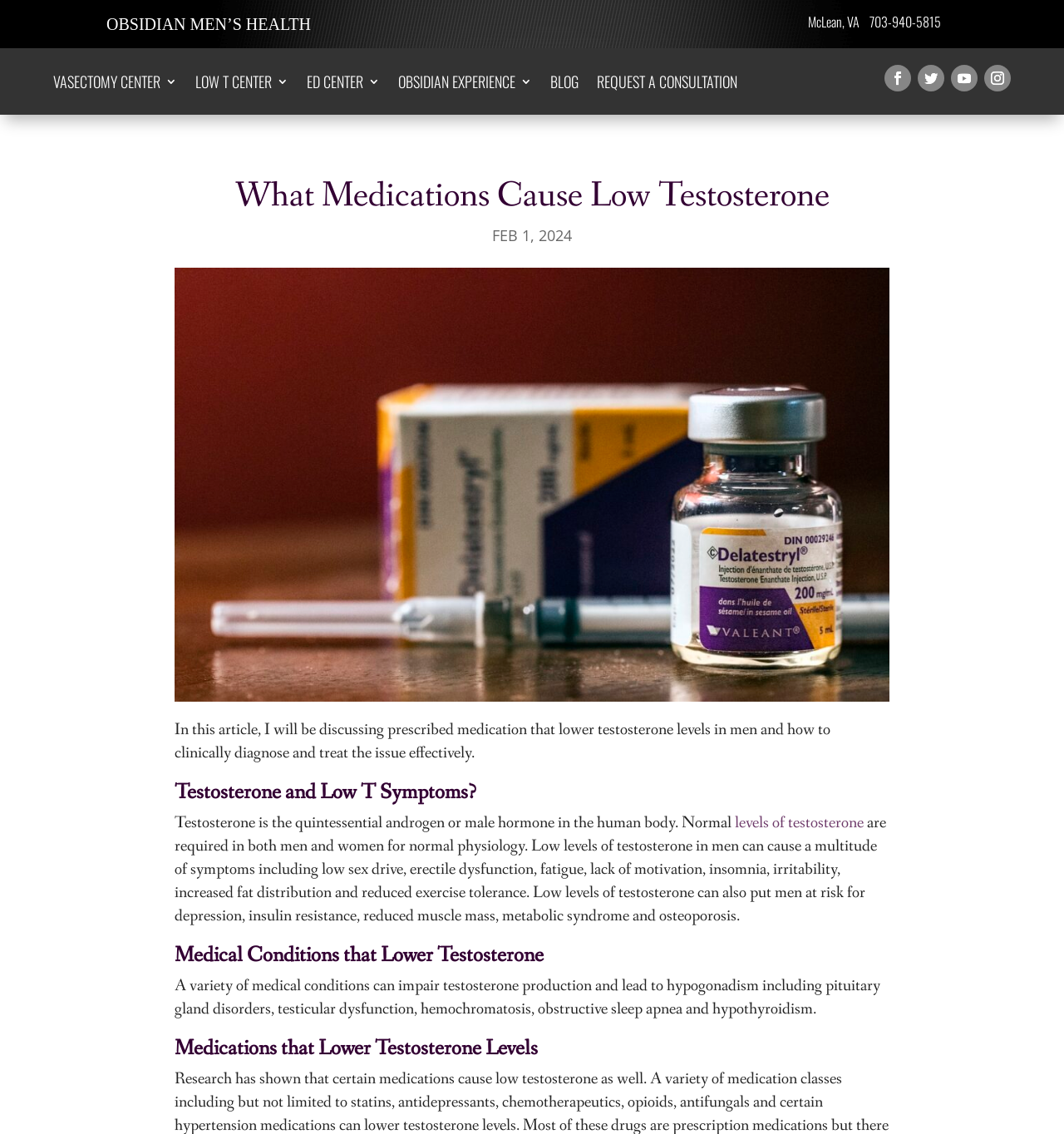Can you find and provide the main heading text of this webpage?

What Medications Cause Low Testosterone